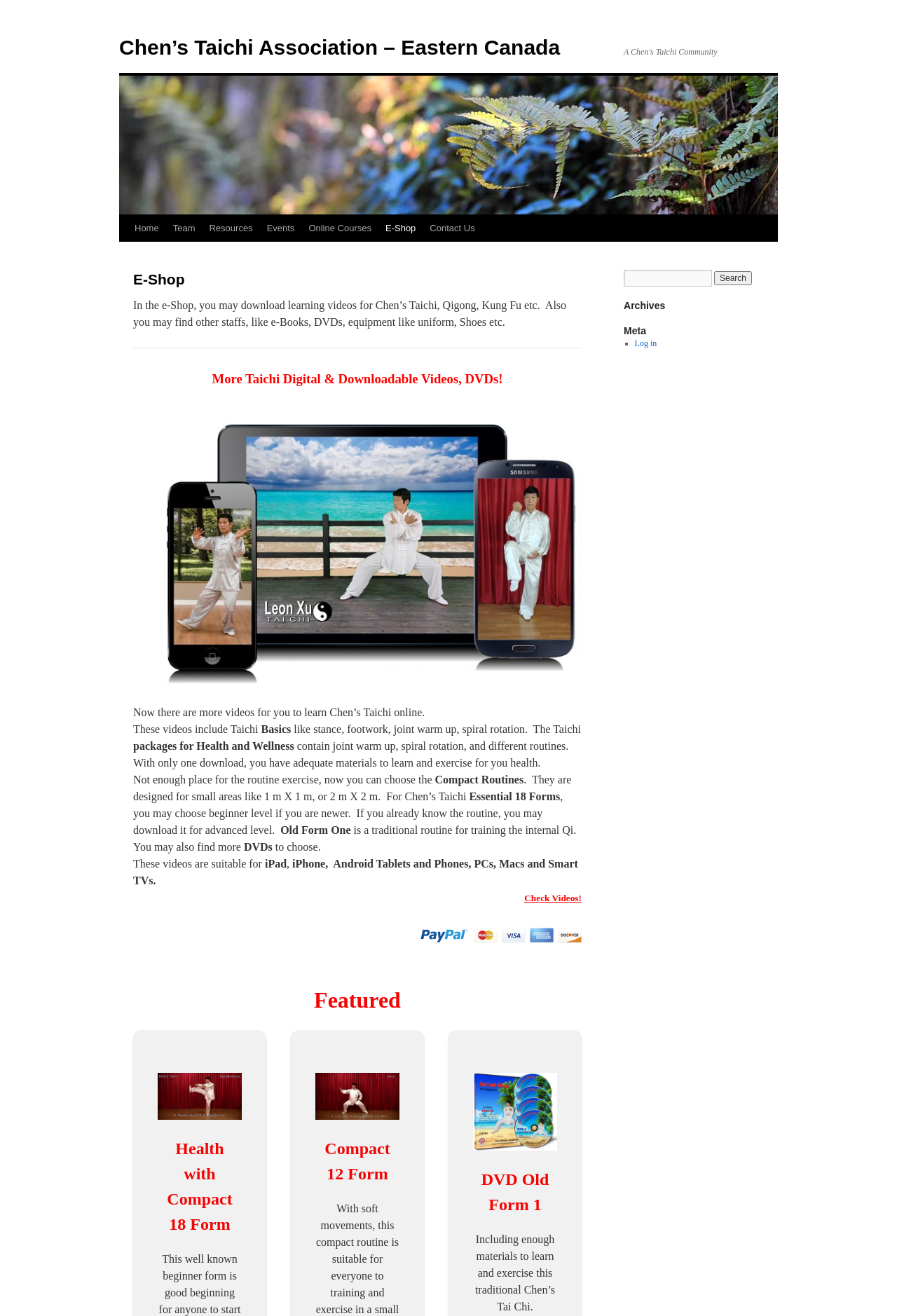What is the main category of products in the e-Shop?
Offer a detailed and full explanation in response to the question.

Based on the webpage content, the main category of products in the e-Shop is Taichi Digital & Downloadable Videos, DVDs, which includes learning videos for Chen’s Taichi, Qigong, Kung Fu, e-Books, DVDs, equipment like uniform, Shoes, etc.